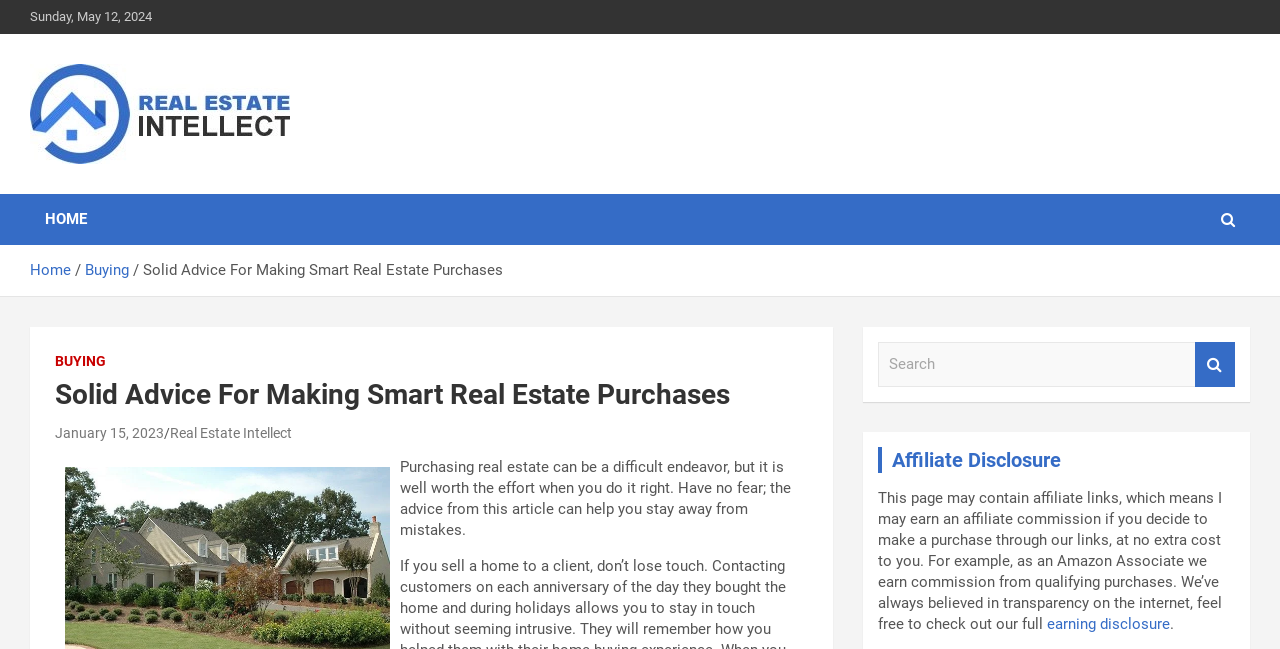Please find the bounding box coordinates of the element's region to be clicked to carry out this instruction: "Search for something".

[0.686, 0.527, 0.934, 0.596]